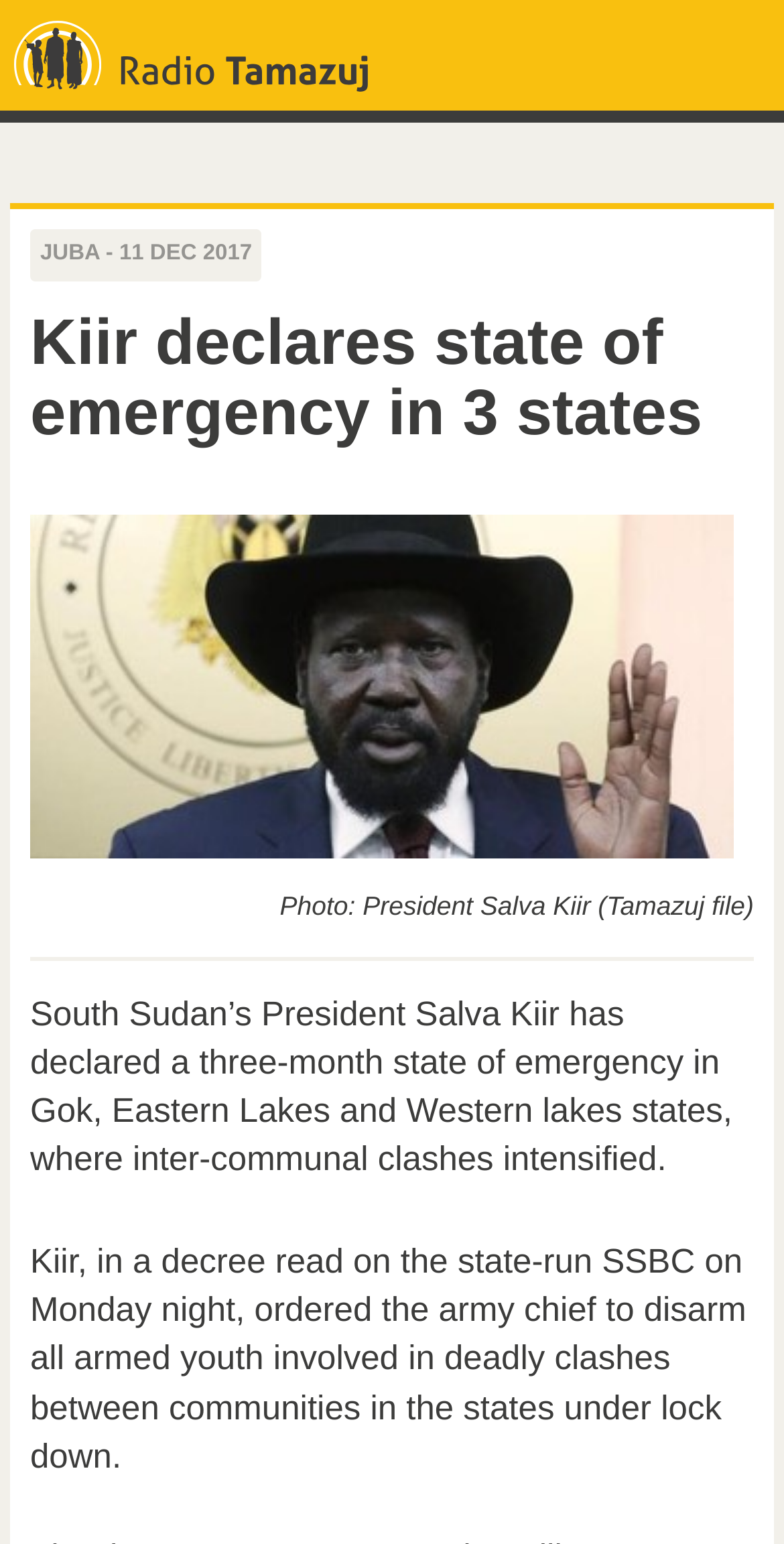When was the decree read?
Based on the image, give a one-word or short phrase answer.

Monday night